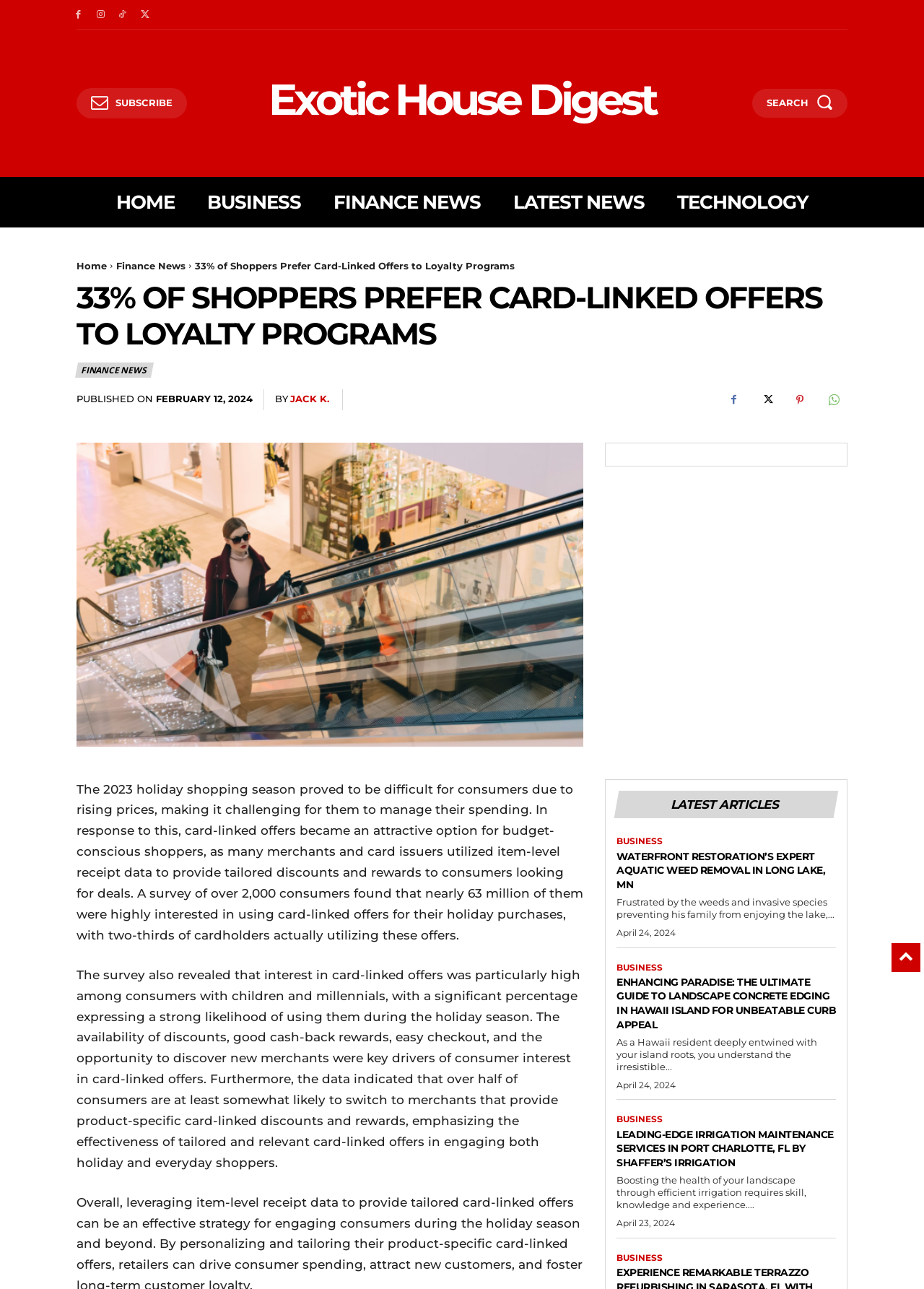Identify the bounding box coordinates of the specific part of the webpage to click to complete this instruction: "Subscribe to Exotic House Digest".

[0.083, 0.068, 0.202, 0.092]